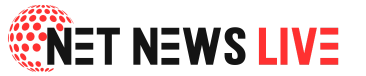Break down the image and describe every detail you can observe.

The image features the logo of "Net News Live," showcasing a vibrant globe design adorned with red and white dots, symbolizing a global presence in news reporting. The text "NET NEWS LIVE" is prominently displayed in a modern, bold font, emphasizing the platform's commitment to delivering timely and relevant news updates. This visual identity is designed to capture attention and convey a sense of urgency and trustworthiness in the news it provides.